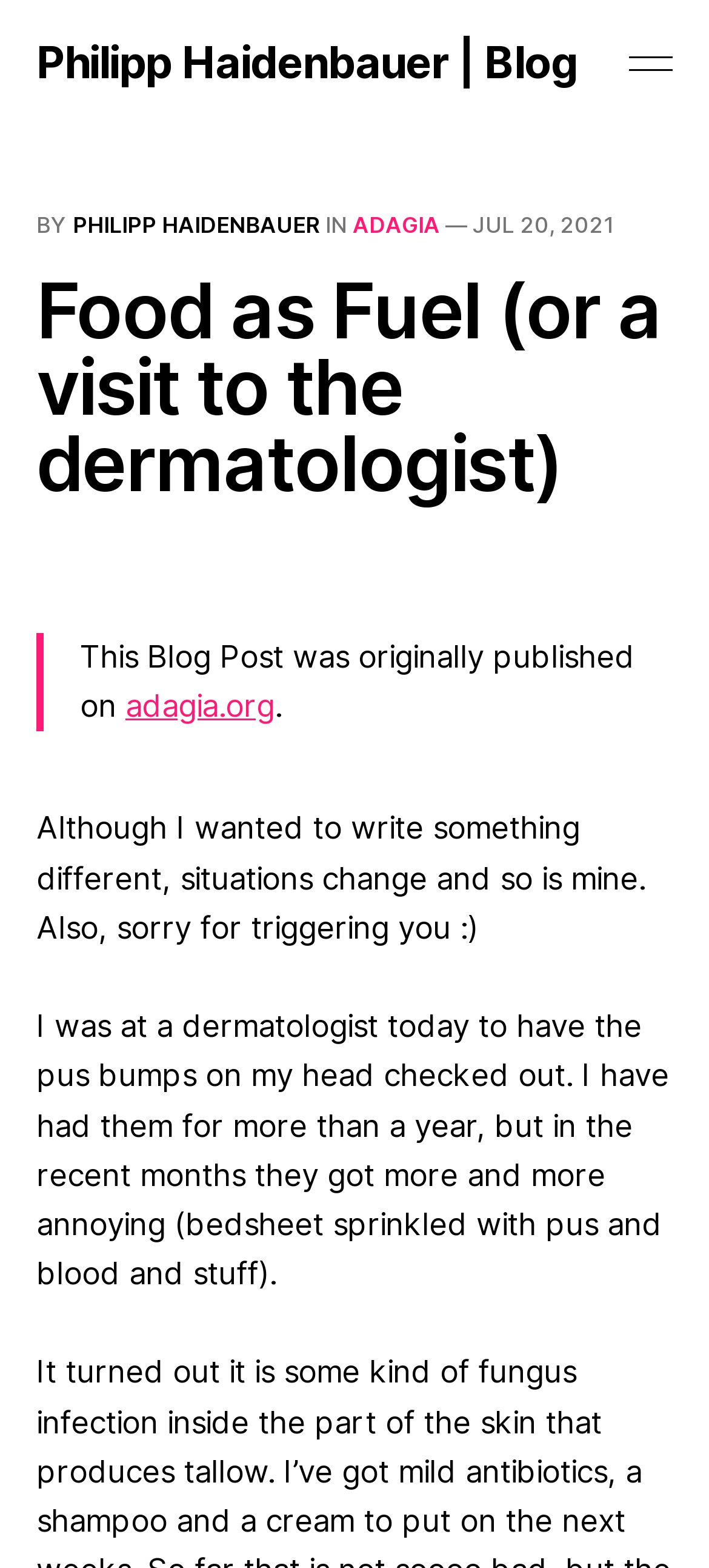Predict the bounding box of the UI element based on this description: "Philipp Haidenbauer | Blog".

[0.051, 0.027, 0.814, 0.055]